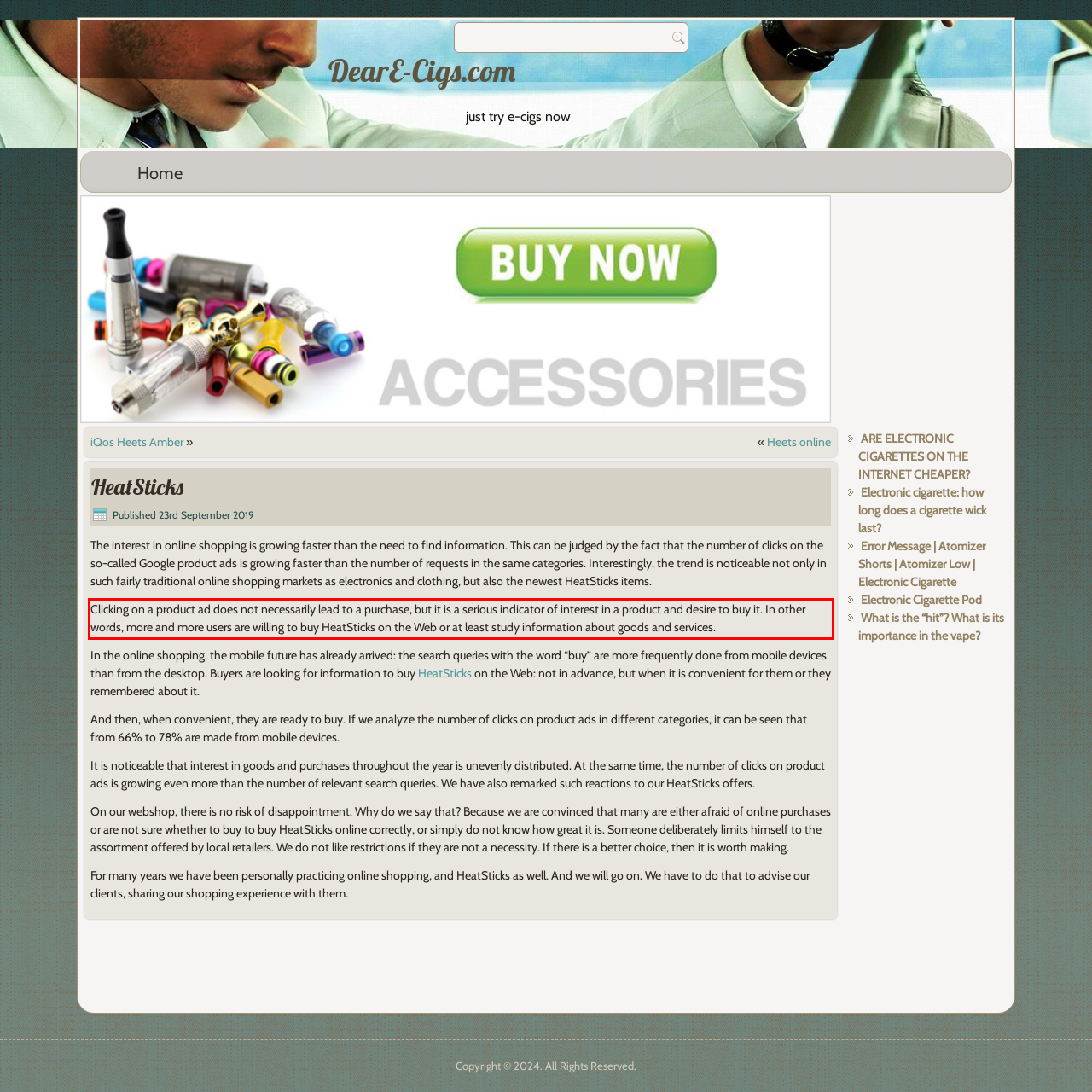Please identify the text within the red rectangular bounding box in the provided webpage screenshot.

Clicking on a product ad does not necessarily lead to a purchase, but it is a serious indicator of interest in a product and desire to buy it. In other words, more and more users are willing to buy HeatSticks on the Web or at least study information about goods and services.